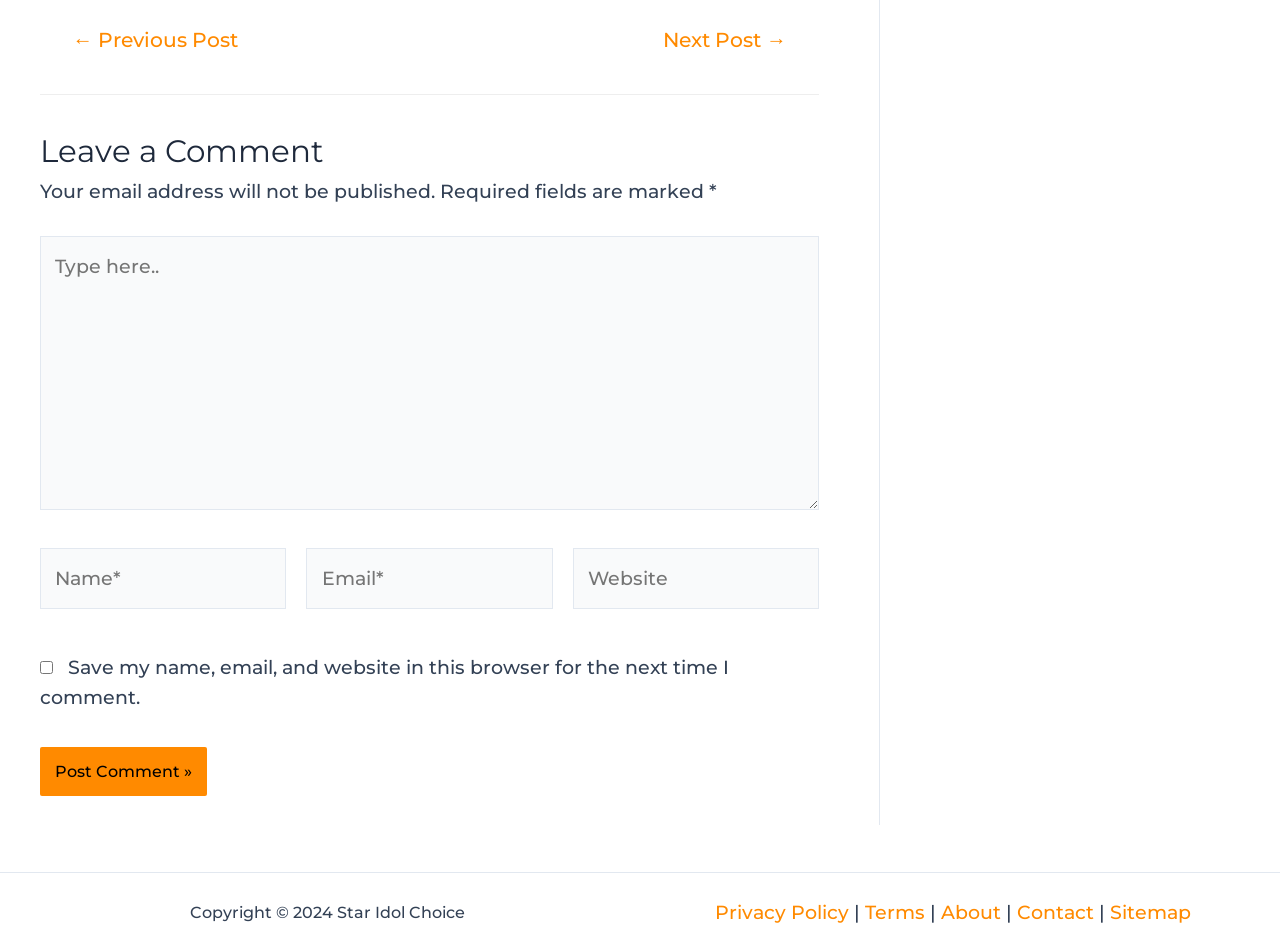Given the element description, predict the bounding box coordinates in the format (top-left x, top-left y, bottom-right x, bottom-right y), using floating point numbers between 0 and 1: Next Post →

[0.495, 0.031, 0.638, 0.053]